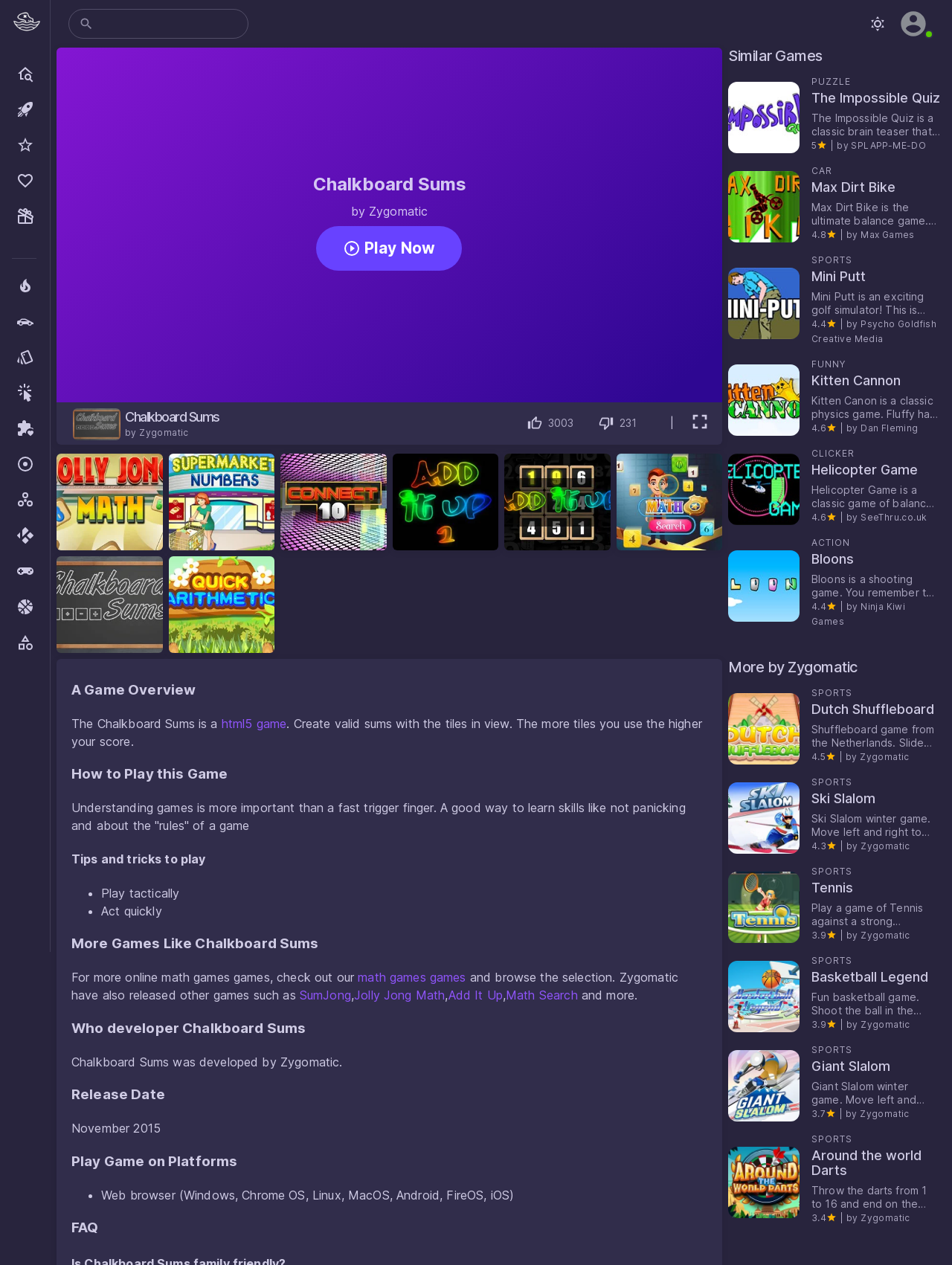Given the webpage screenshot, identify the bounding box of the UI element that matches this description: "Math Search".

[0.531, 0.781, 0.607, 0.793]